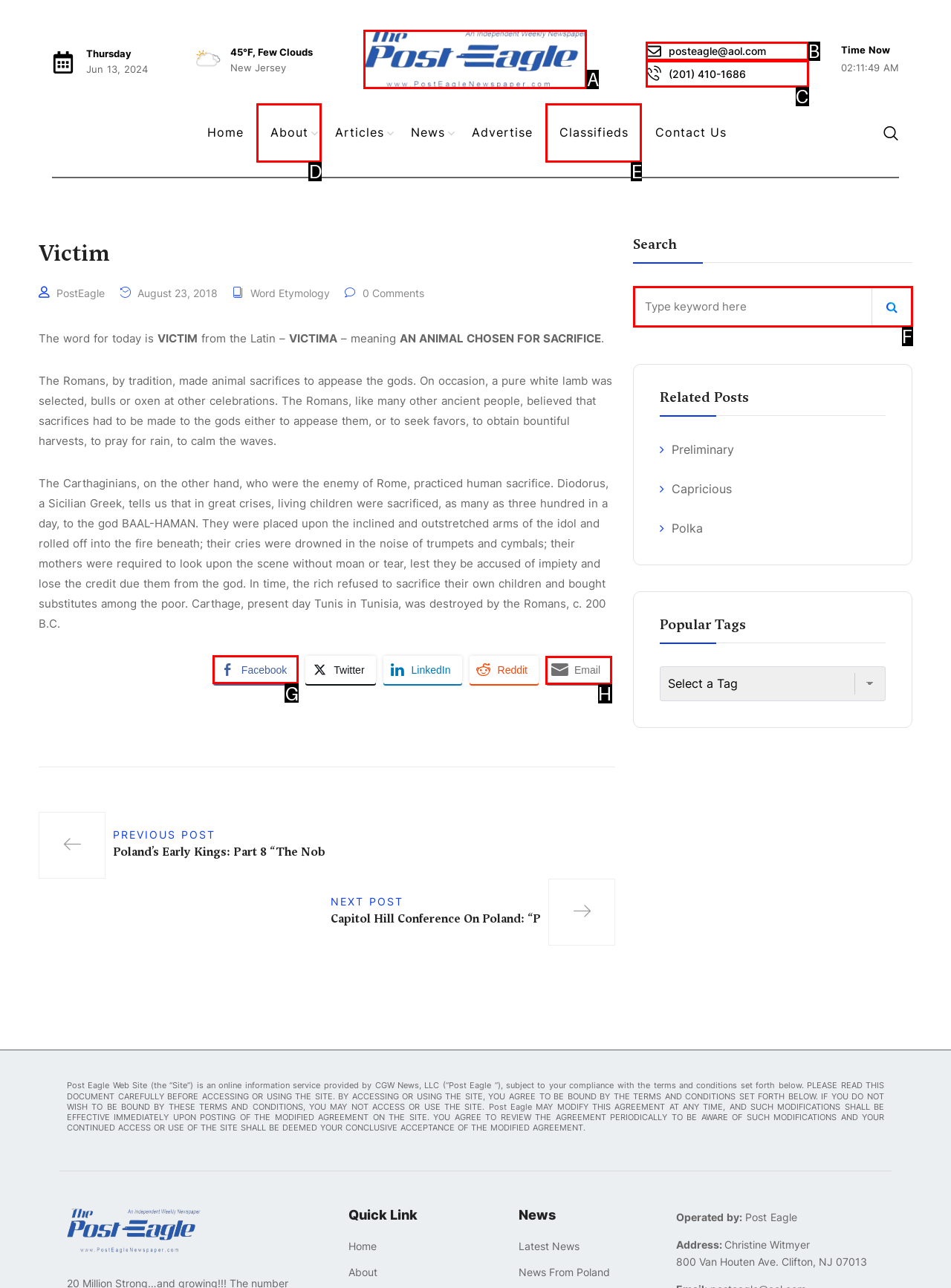Identify the appropriate lettered option to execute the following task: Share the article on Facebook
Respond with the letter of the selected choice.

G